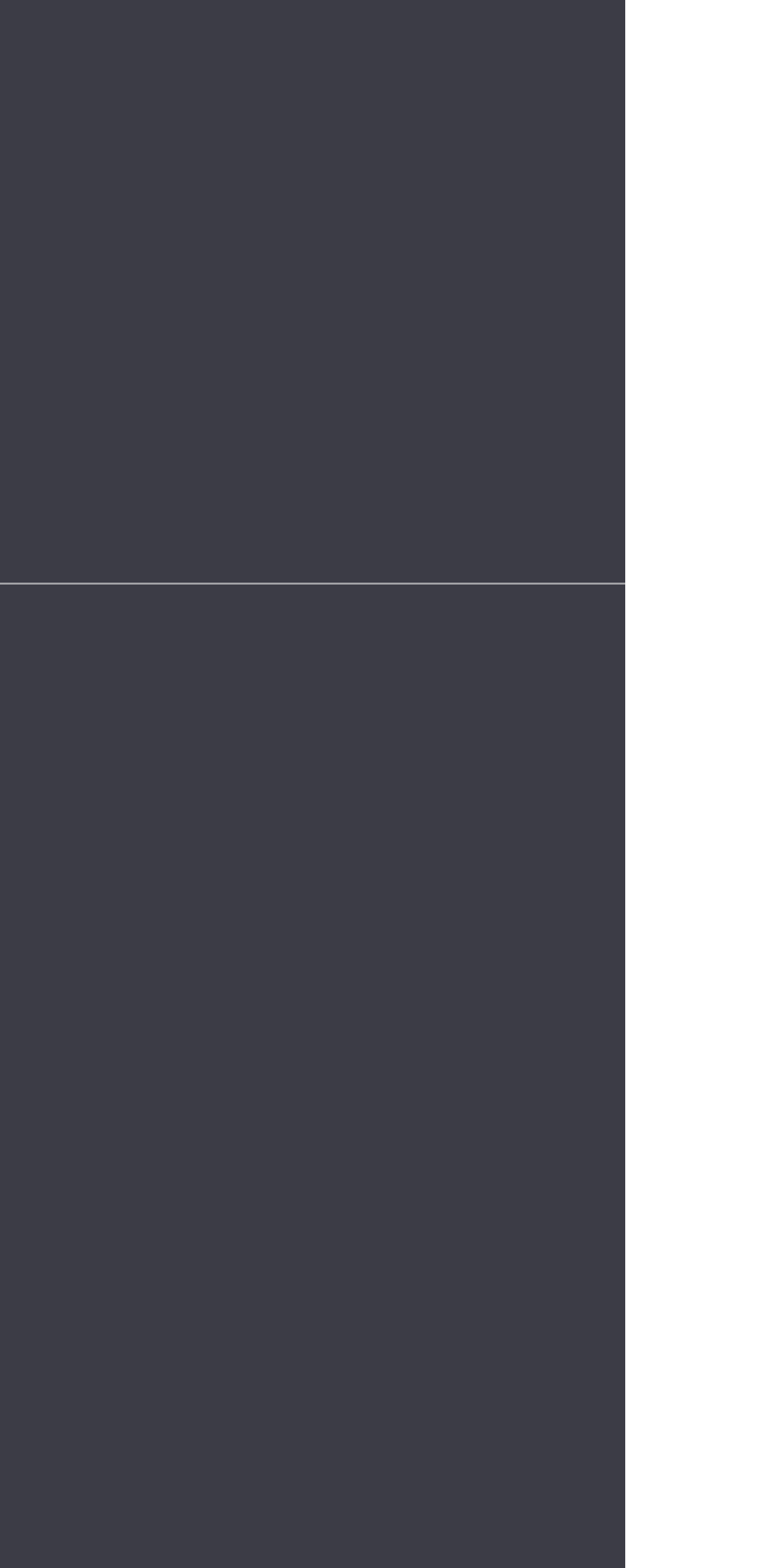How many social media platforms are listed?
Please use the image to provide an in-depth answer to the question.

I counted the number of links under the 'Social Bar' list, which are 'Instagram', 'Facebook', and 'Youtube', so there are 3 social media platforms listed.